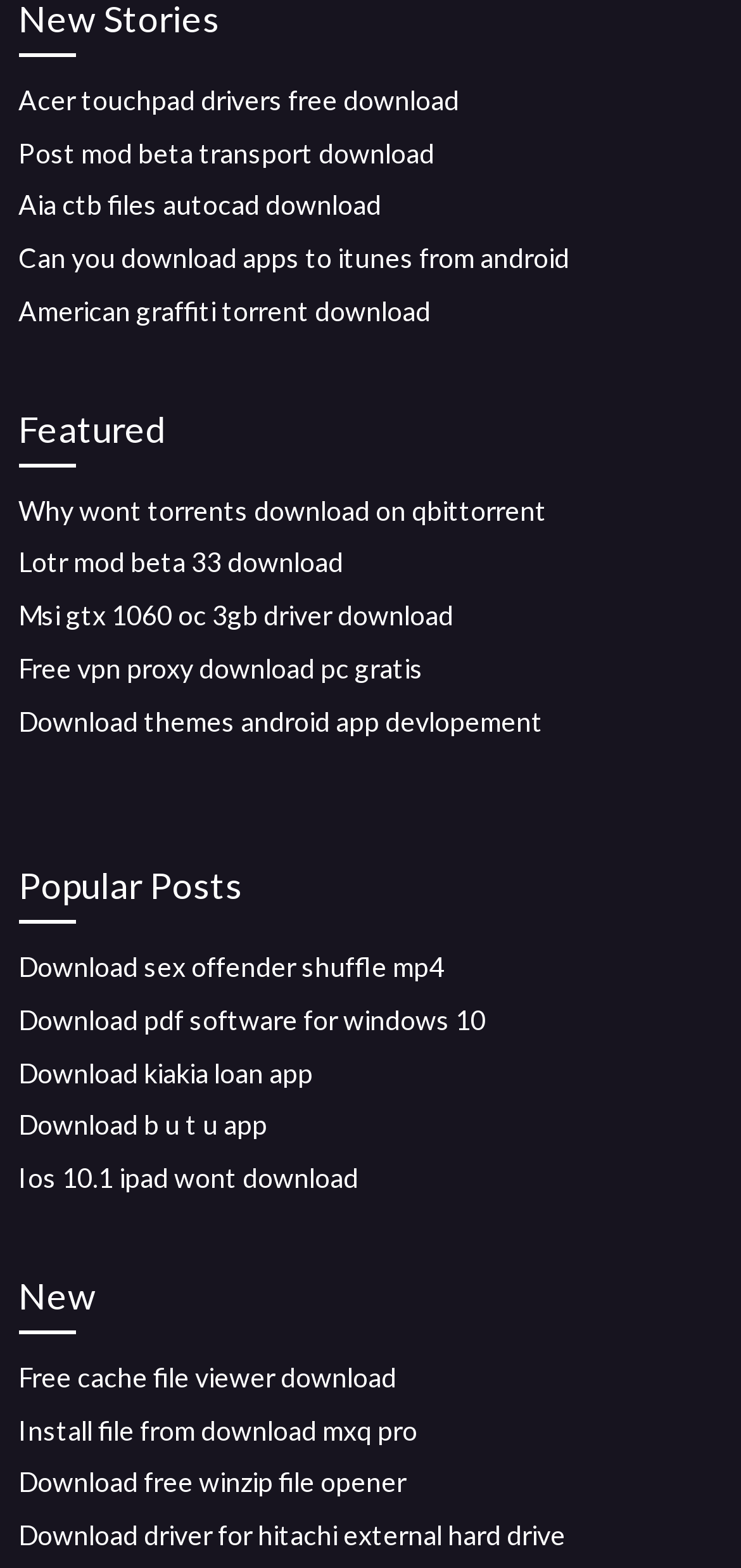Provide the bounding box coordinates of the HTML element described as: "American graffiti torrent download". The bounding box coordinates should be four float numbers between 0 and 1, i.e., [left, top, right, bottom].

[0.025, 0.188, 0.581, 0.208]